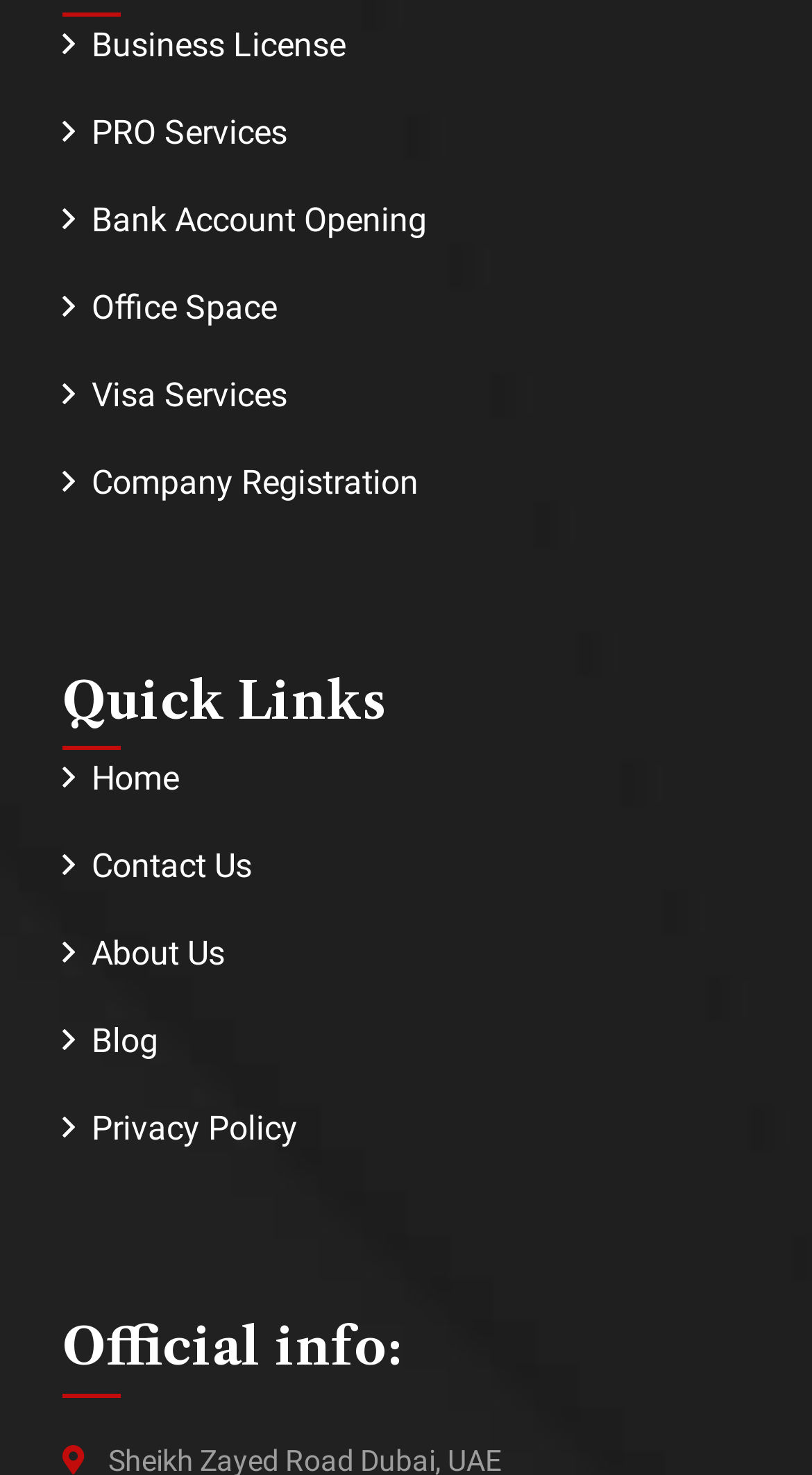Highlight the bounding box coordinates of the element that should be clicked to carry out the following instruction: "Check Privacy Policy". The coordinates must be given as four float numbers ranging from 0 to 1, i.e., [left, top, right, bottom].

[0.077, 0.752, 0.367, 0.779]